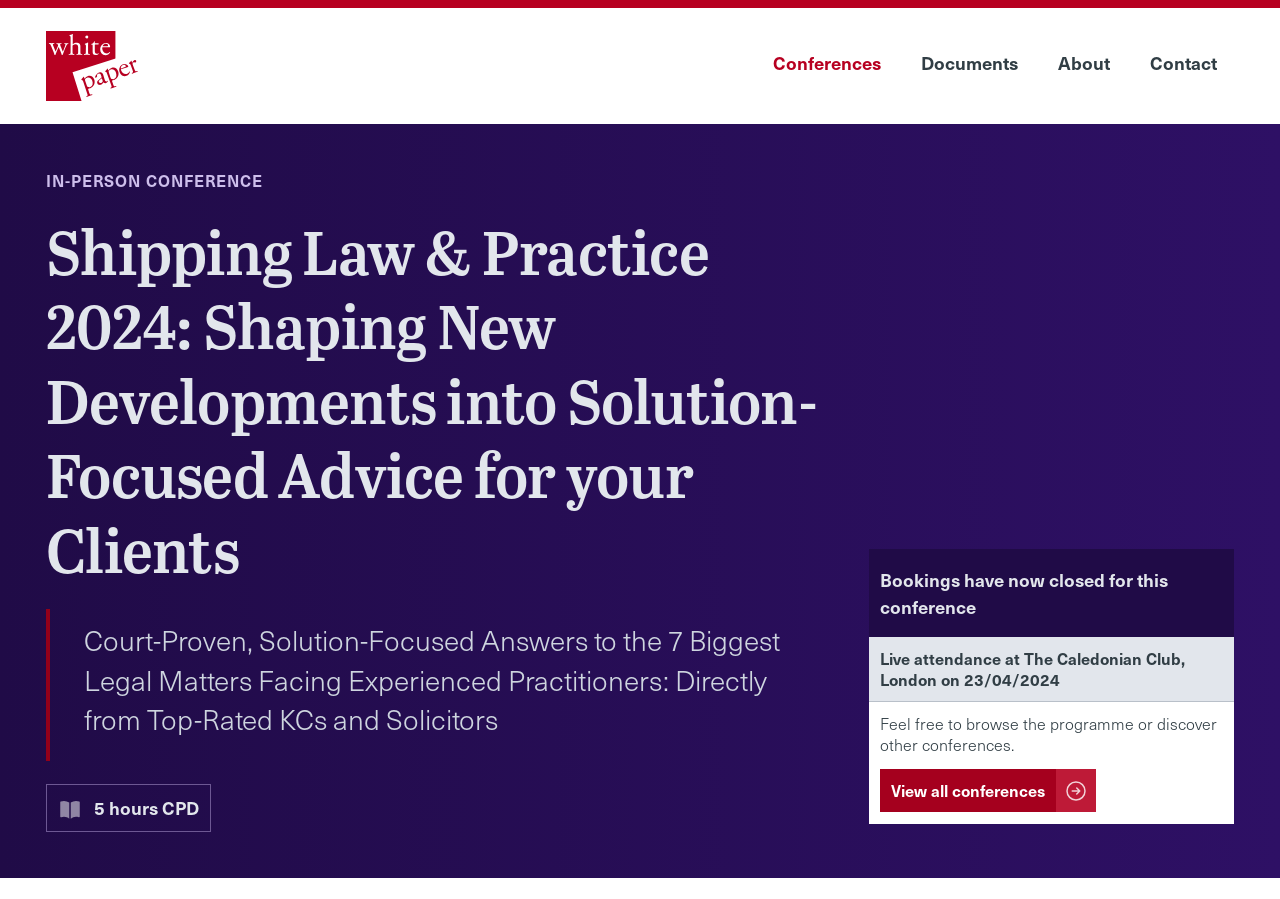Extract the primary header of the webpage and generate its text.

Shipping Law & Practice 2024: Shaping New Developments into Solution-Focused Advice for your Clients